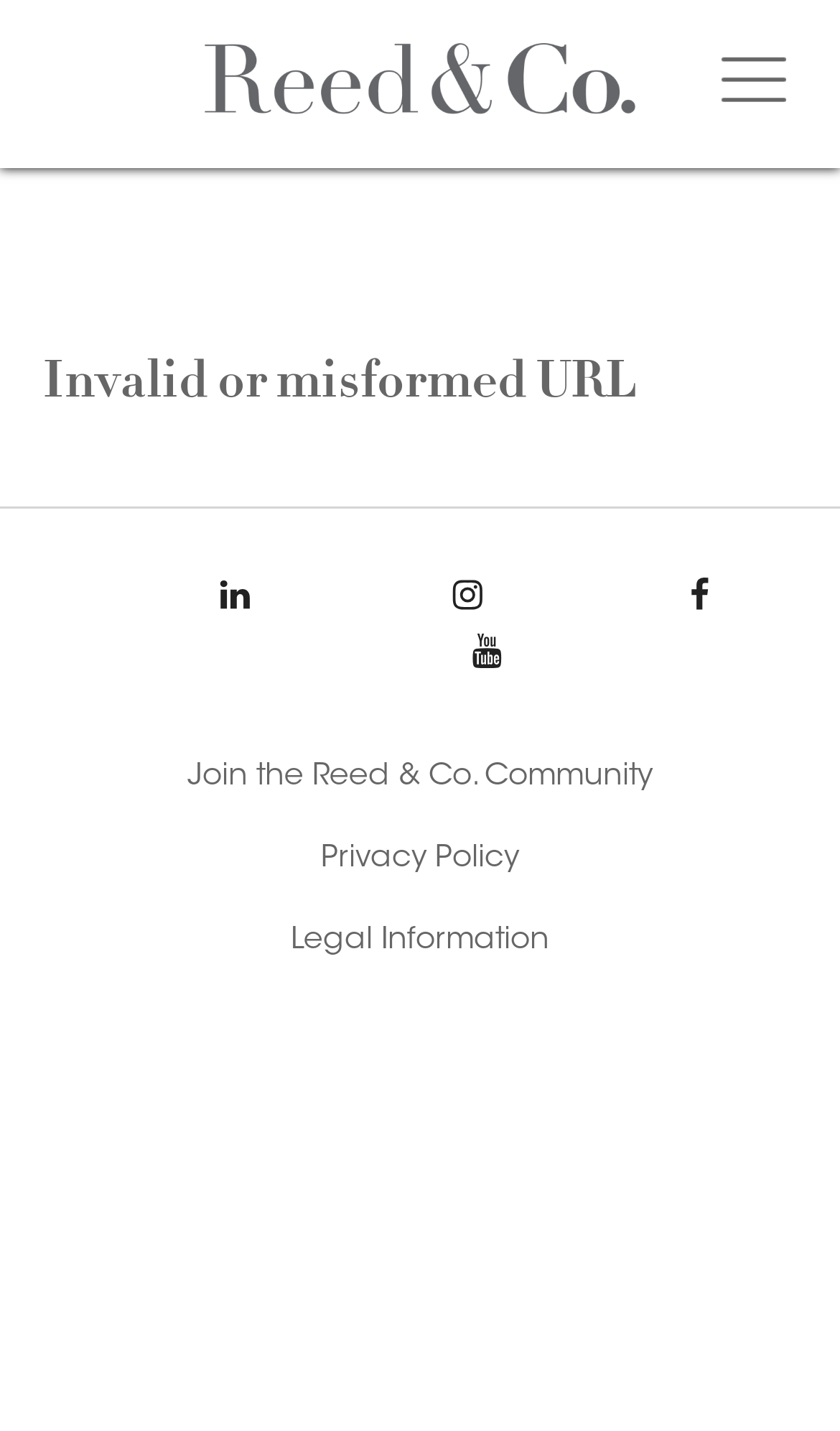How many images are on the webpage? Examine the screenshot and reply using just one word or a brief phrase.

4